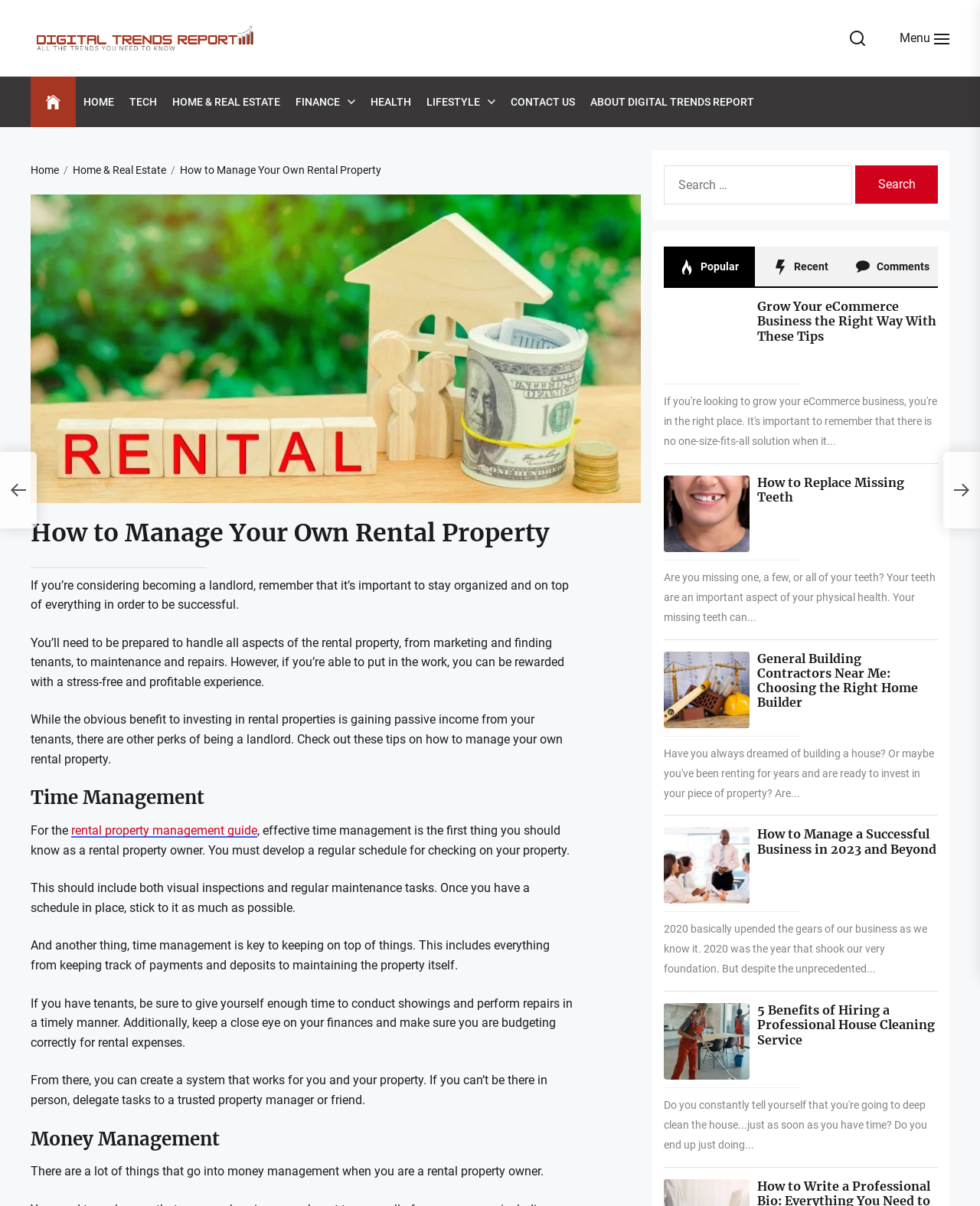What type of content is presented in the section below the main article?
Use the image to give a comprehensive and detailed response to the question.

The section below the main article appears to be a list of related articles, as indicated by the multiple article headings and links, such as 'Grow Your eCommerce Business the Right Way With These Tips' and 'How to Replace Missing Teeth'.